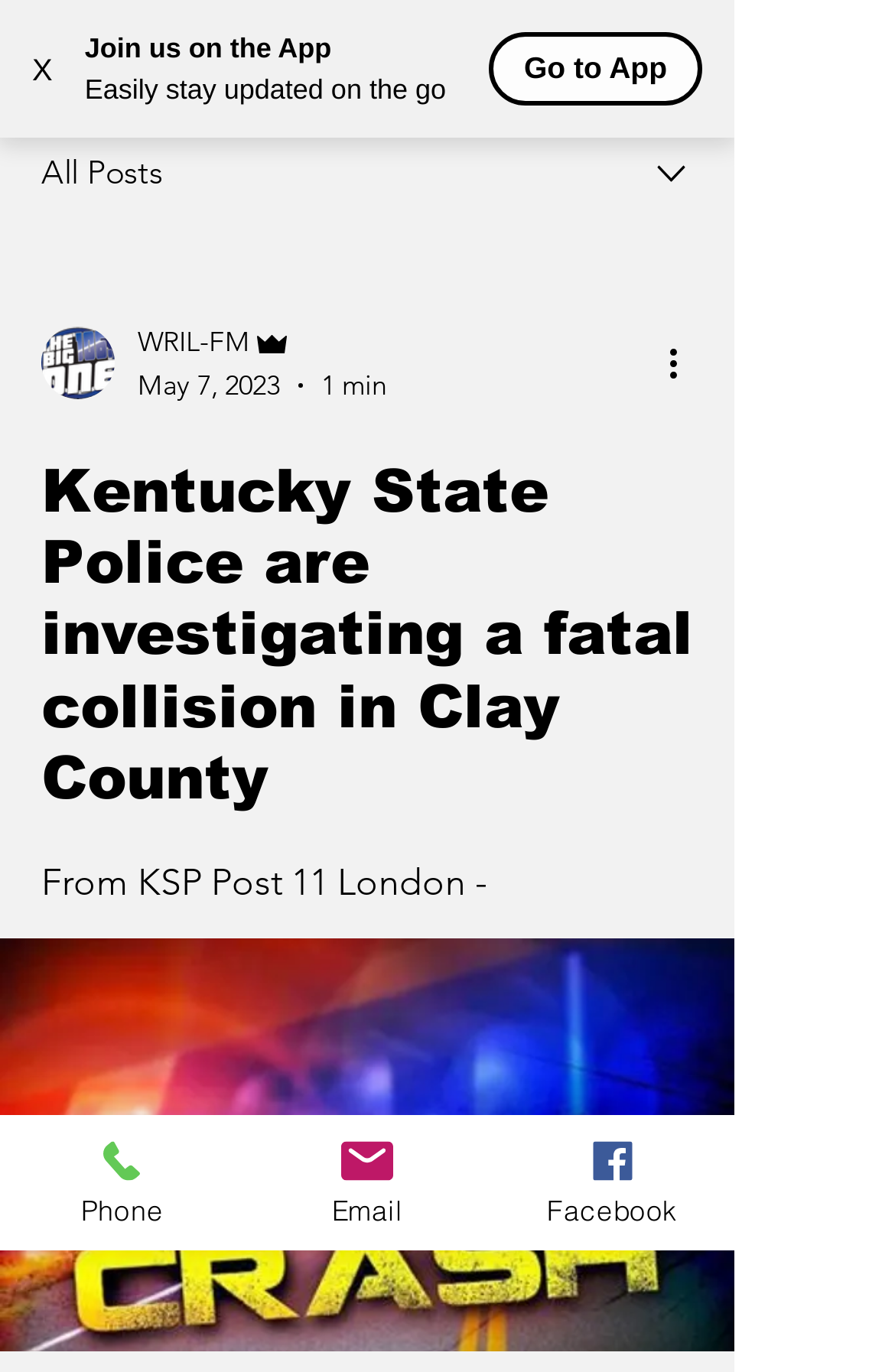Examine the screenshot and answer the question in as much detail as possible: What is the type of collision being investigated?

I inferred this answer by reading the main heading of the webpage, which states 'Kentucky State Police are investigating a fatal collision in Clay County'. This heading clearly indicates the type of collision being investigated.